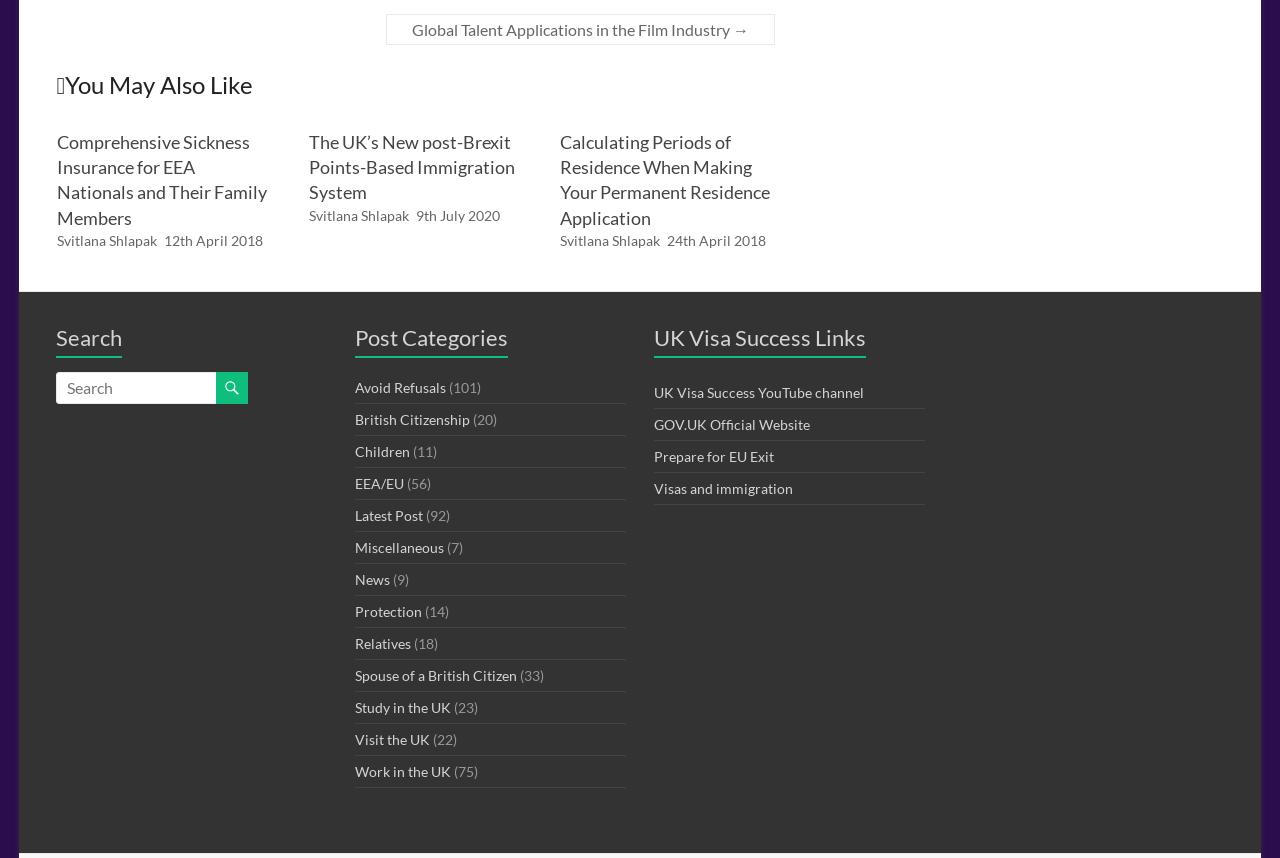Given the following UI element description: "Svitlana Shlapak", find the bounding box coordinates in the webpage screenshot.

[0.437, 0.27, 0.516, 0.29]